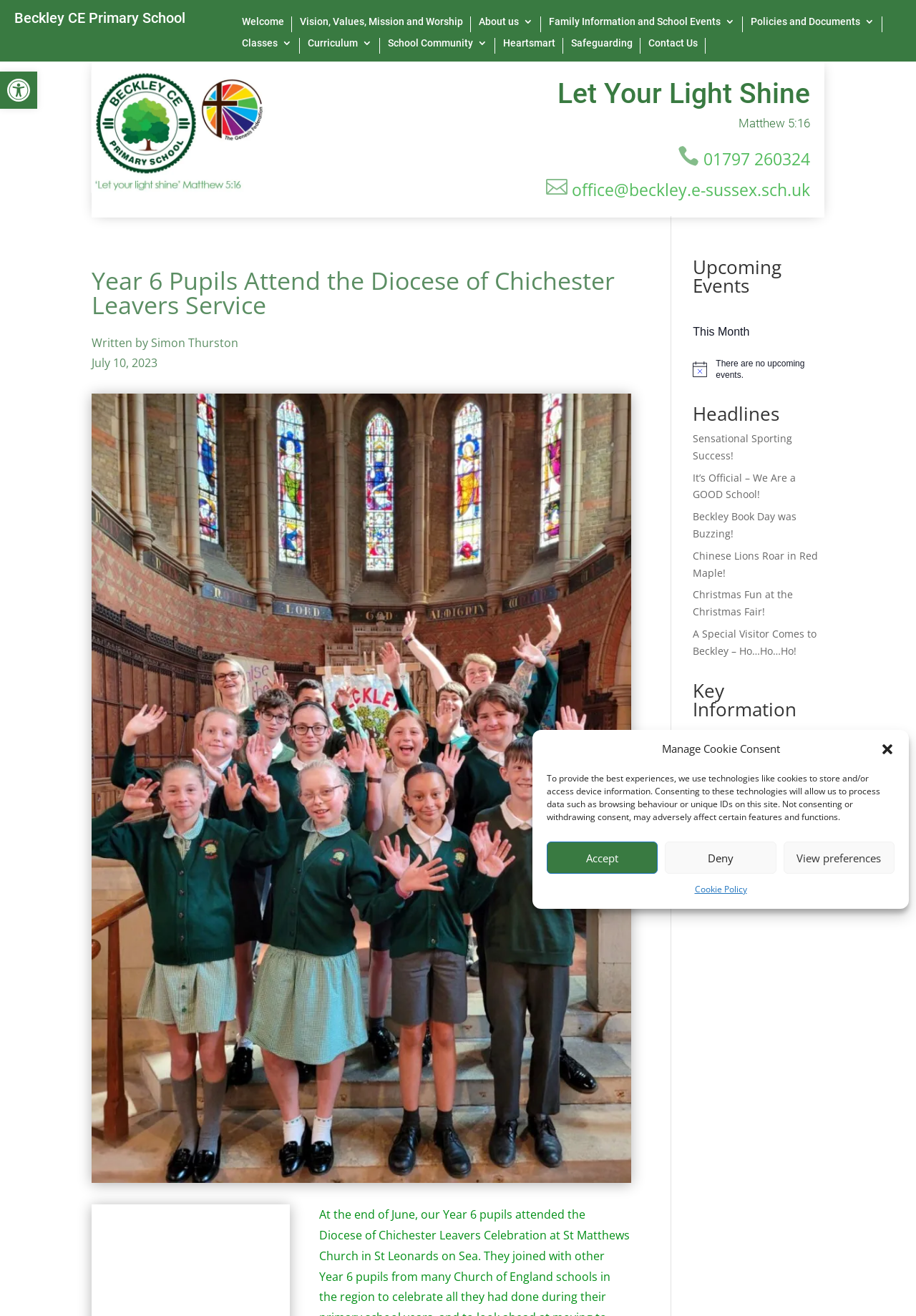What is the title of the latest article?
From the details in the image, provide a complete and detailed answer to the question.

I found the answer by looking at the heading element with the text 'Year 6 Pupils Attend the Diocese of Chichester Leavers Service' which is located below the school logo.